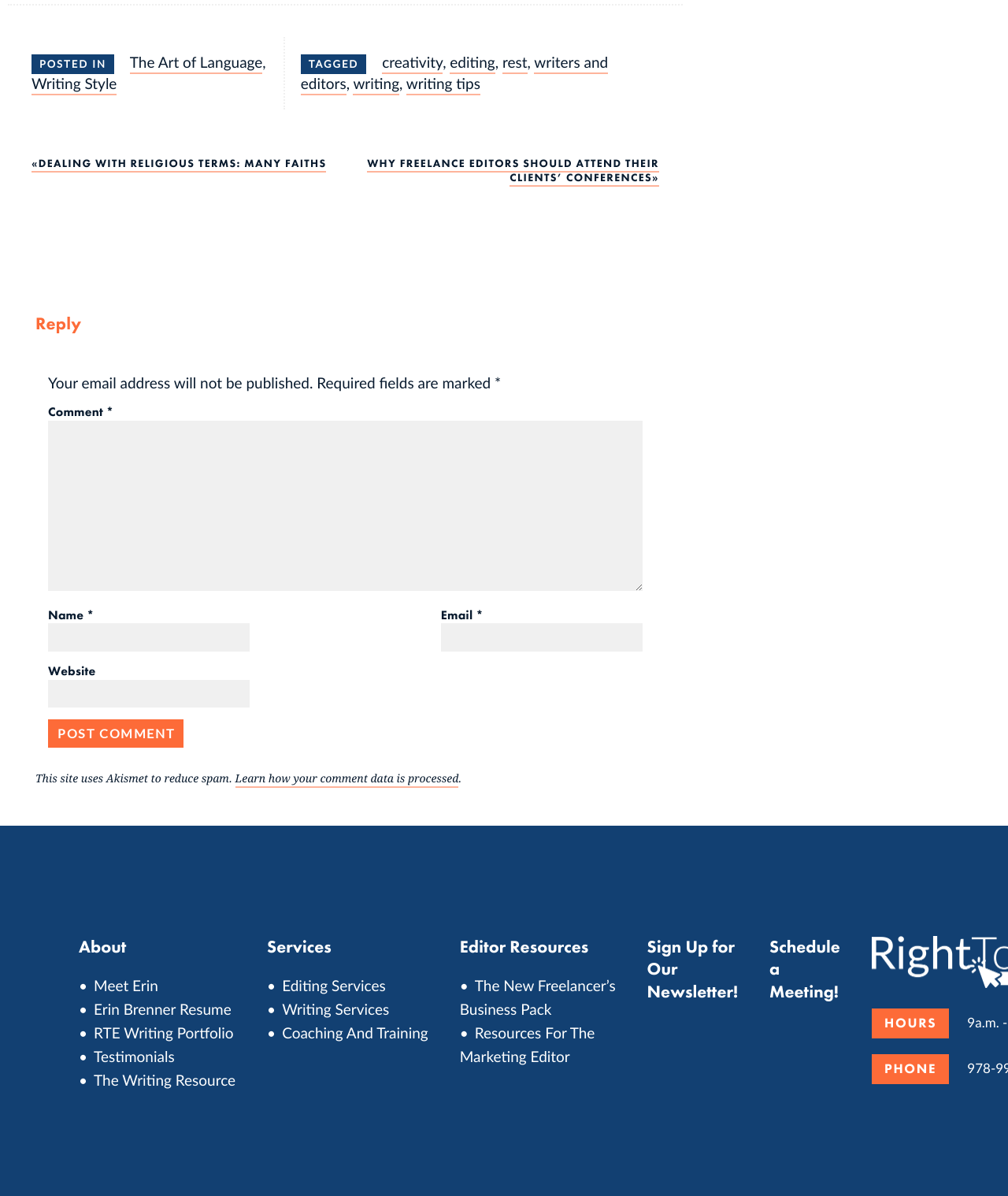Provide the bounding box coordinates of the section that needs to be clicked to accomplish the following instruction: "Click on the 'The Art of Language' link."

[0.129, 0.043, 0.26, 0.062]